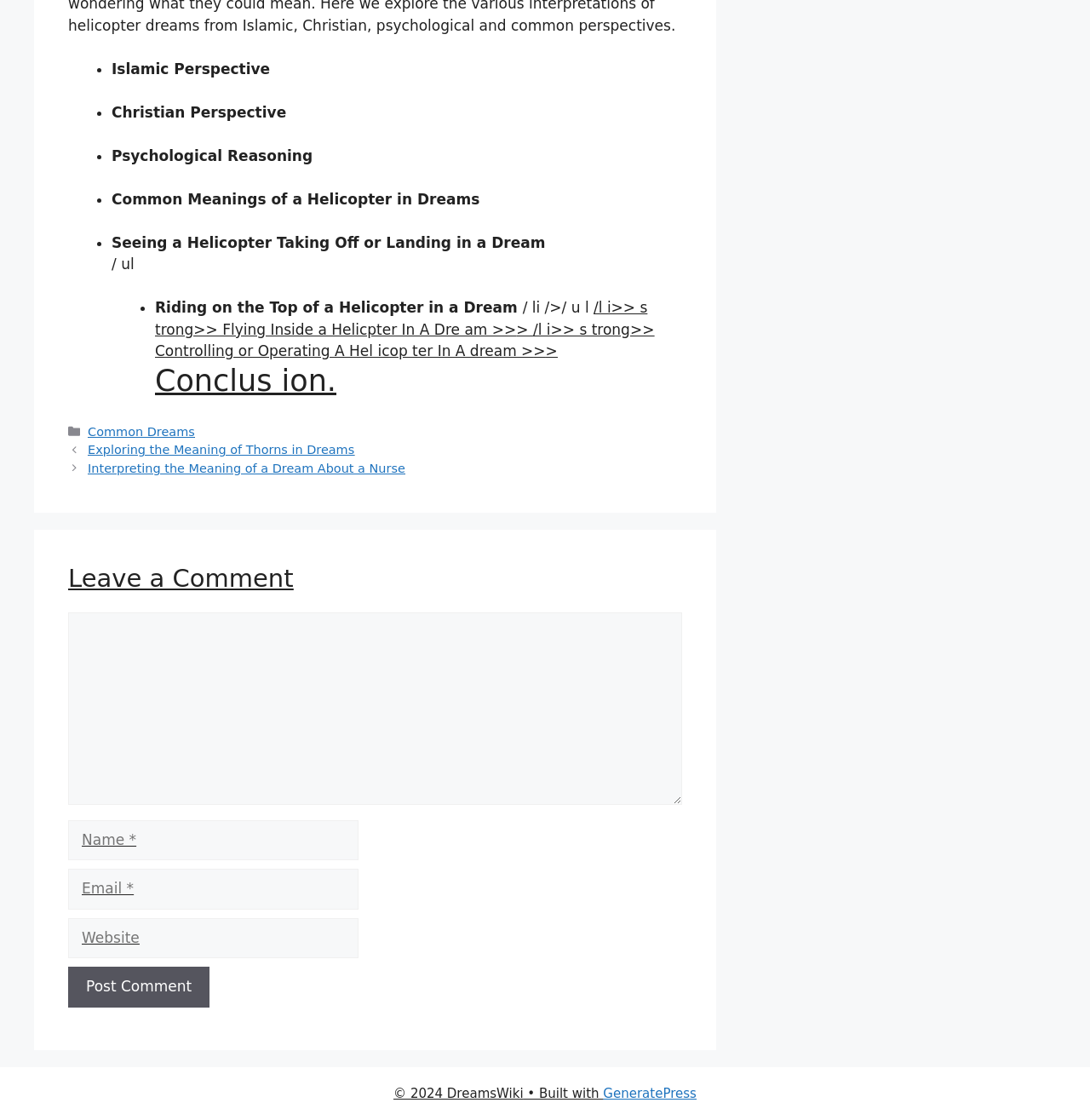How many links are in the 'Posts' navigation section?
Please use the visual content to give a single word or phrase answer.

2